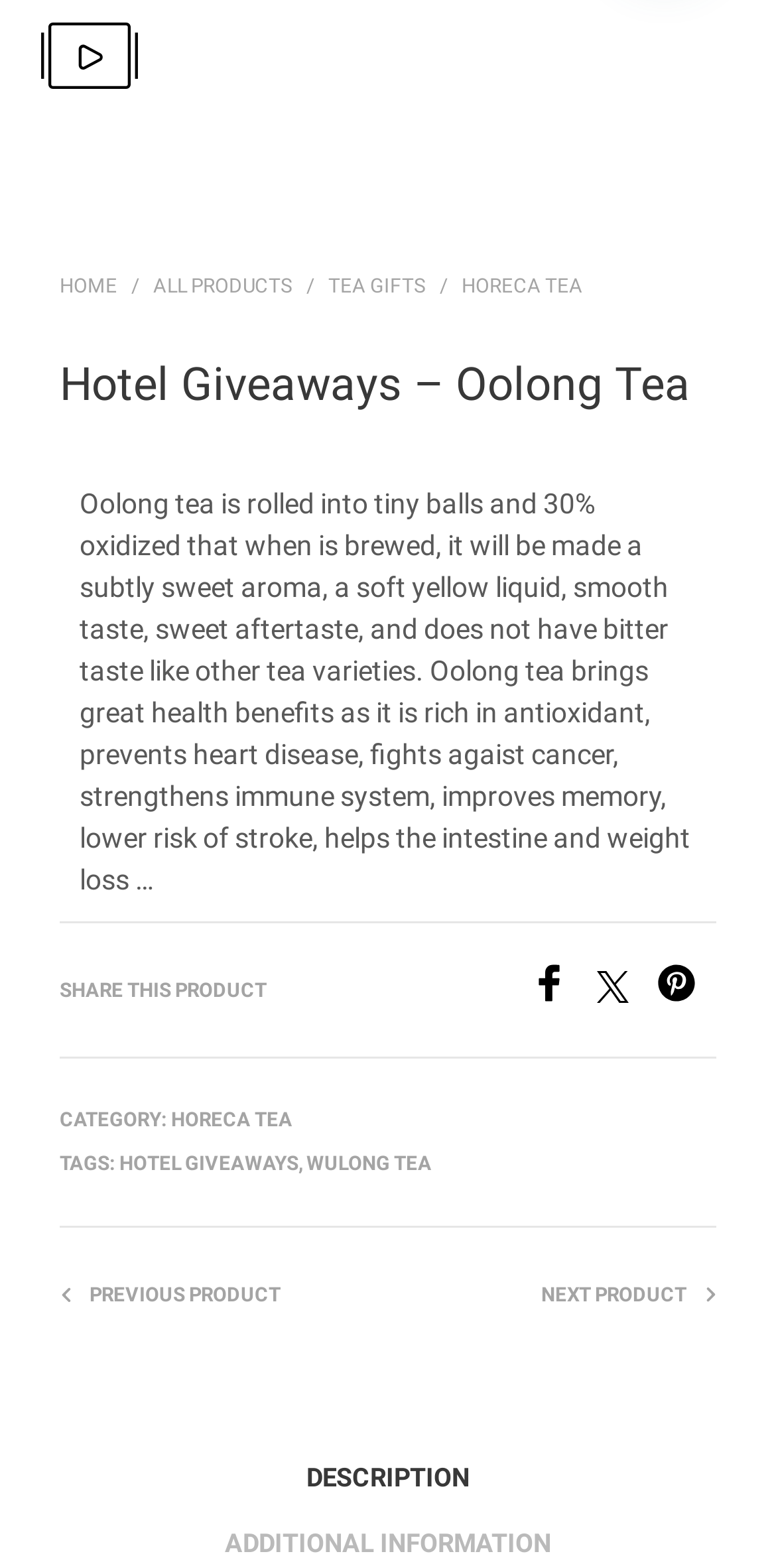Identify the bounding box coordinates for the UI element described as: "Horeca Tea".

[0.221, 0.707, 0.377, 0.72]